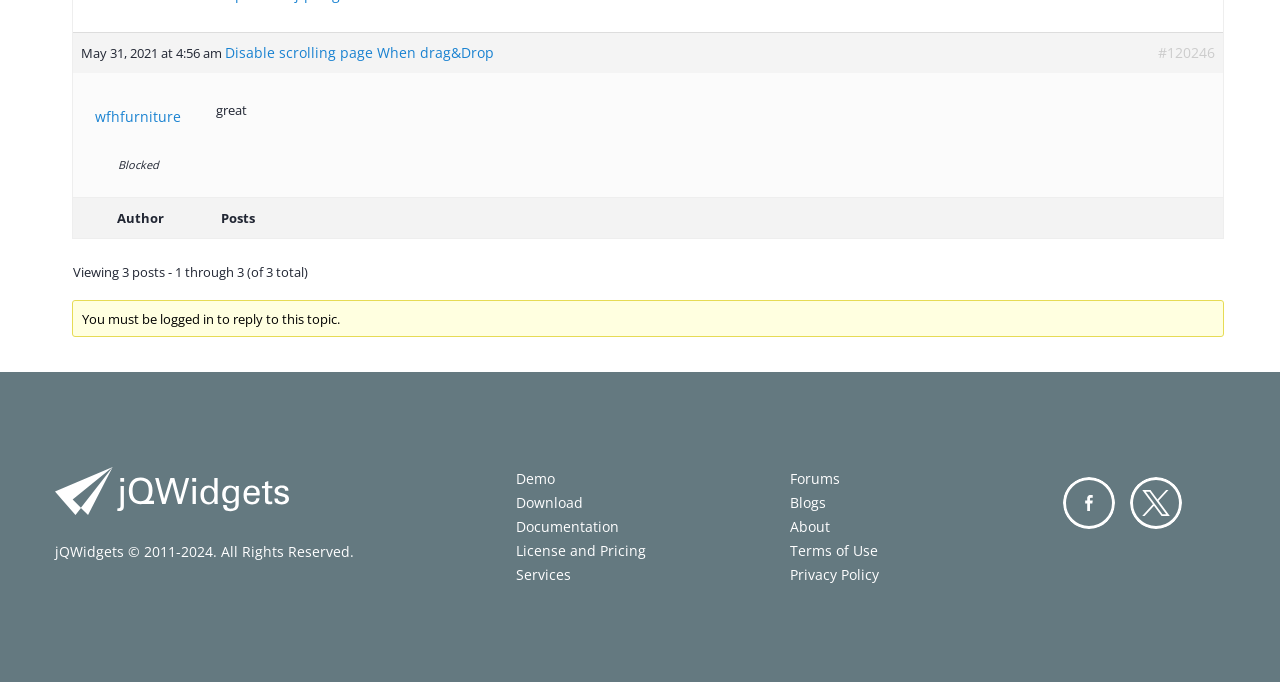Find and specify the bounding box coordinates that correspond to the clickable region for the instruction: "Check 'License and Pricing'".

[0.403, 0.793, 0.505, 0.821]